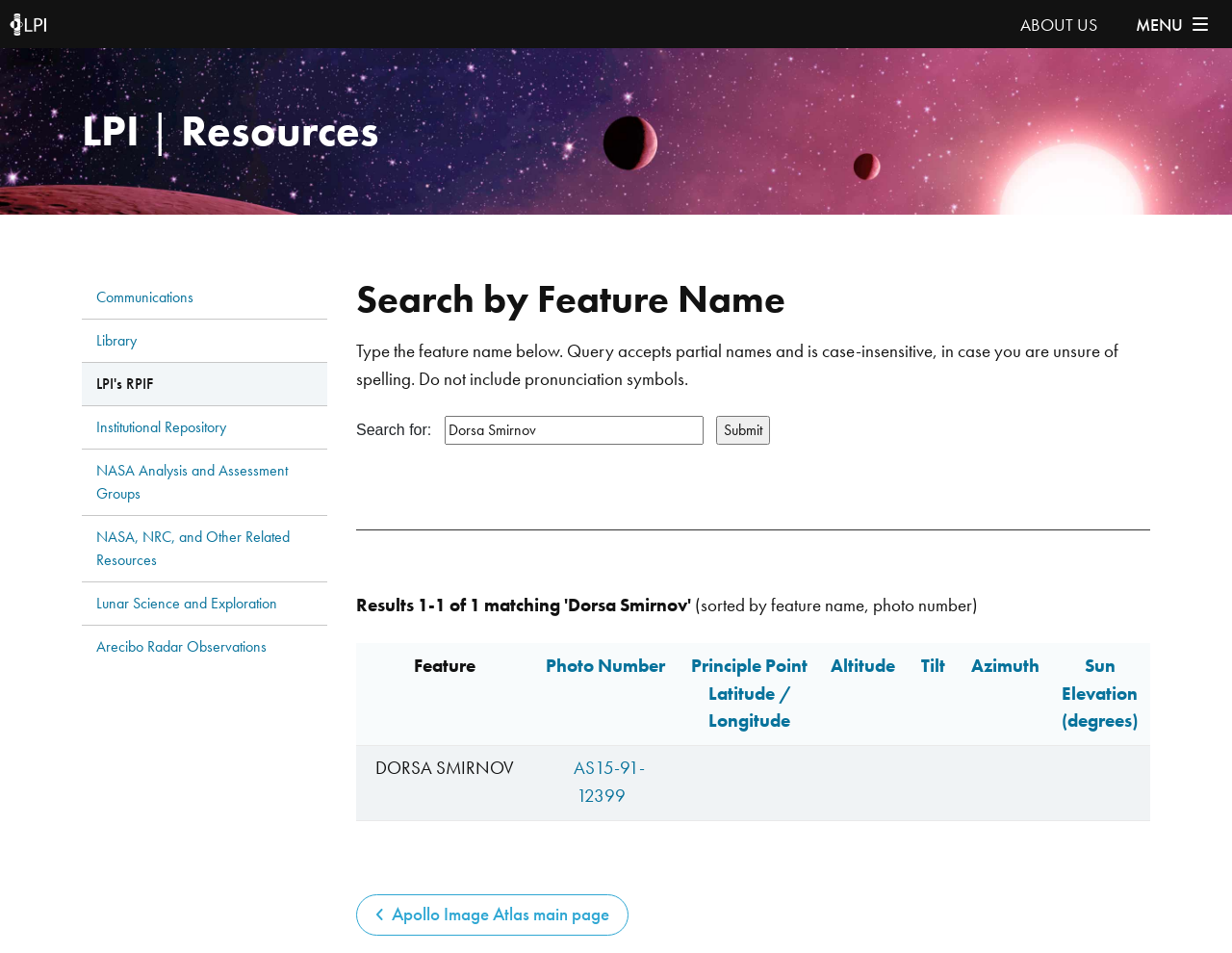Detail the various sections and features of the webpage.

This webpage is about the Apollo Image Atlas, a database for lunar and planetary research. At the top left, there is a link to the Lunar and Planetary Institute, accompanied by an image of the institute's logo. On the top right, there is a button labeled "MENU". 

Below the top section, there is a heading that reads "LPI | Resources", which is divided into two parts. The left part has a link to "LPI", and the right part has several links to various resources, including "Communications", "Library", and "Lunar Science and Exploration". 

Further down, there is a section for searching by feature name. This section has a heading, a text box to input the feature name, and a submit button. The input box has a default value of "Dorsa Smirnov". Below the input box, there is a horizontal separator line. 

Below the separator line, there is a table with several columns, including "Feature", "Photo Number", "Principle Point Latitude / Longitude", "Altitude", "Tilt", "Azimuth", and "Sun Elevation (degrees)". The table has one row of data, with the feature name "DORSA SMIRNOV" and a photo number "AS15-91-12399". 

At the bottom of the page, there is a link to the Apollo Image Atlas main page, accompanied by an icon.